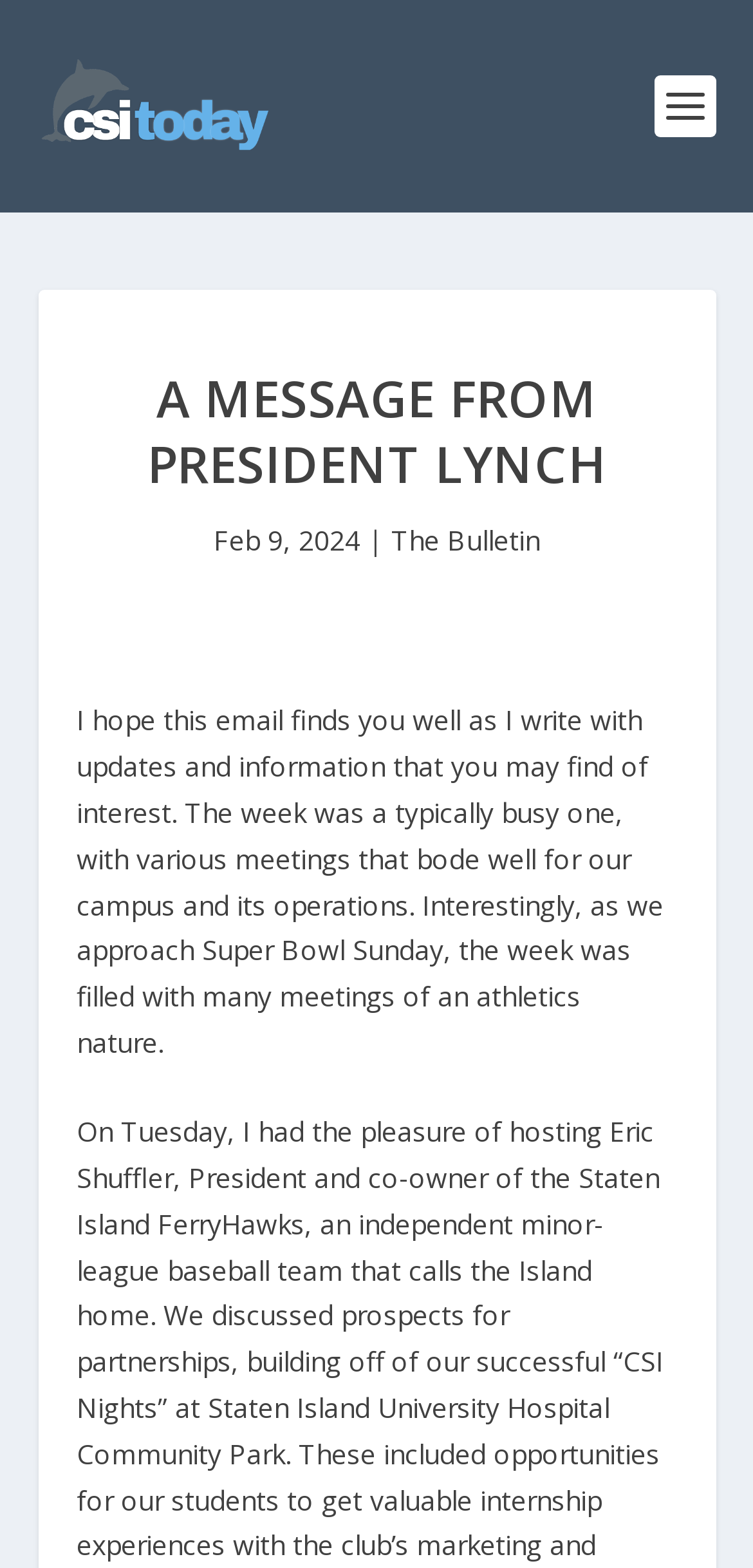Summarize the webpage with intricate details.

The webpage features a prominent heading "A MESSAGE FROM PRESIDENT LYNCH" located near the top of the page, spanning almost the entire width. Below this heading, there is a date "Feb 9, 2024" followed by a vertical bar and a link to "The Bulletin". 

To the top-left of the heading, there is a link to "CSI Today" accompanied by an image with the same name. The image and link are positioned closely together, forming a compact unit.

The main content of the webpage is a message from the president, which is a block of text that starts with "I hope this email finds you well as I write with updates and information that you may find of interest." This text is positioned below the date and link, and occupies a significant portion of the page. The text discusses the president's busy week, including meetings related to athletics, in the context of Super Bowl Sunday.